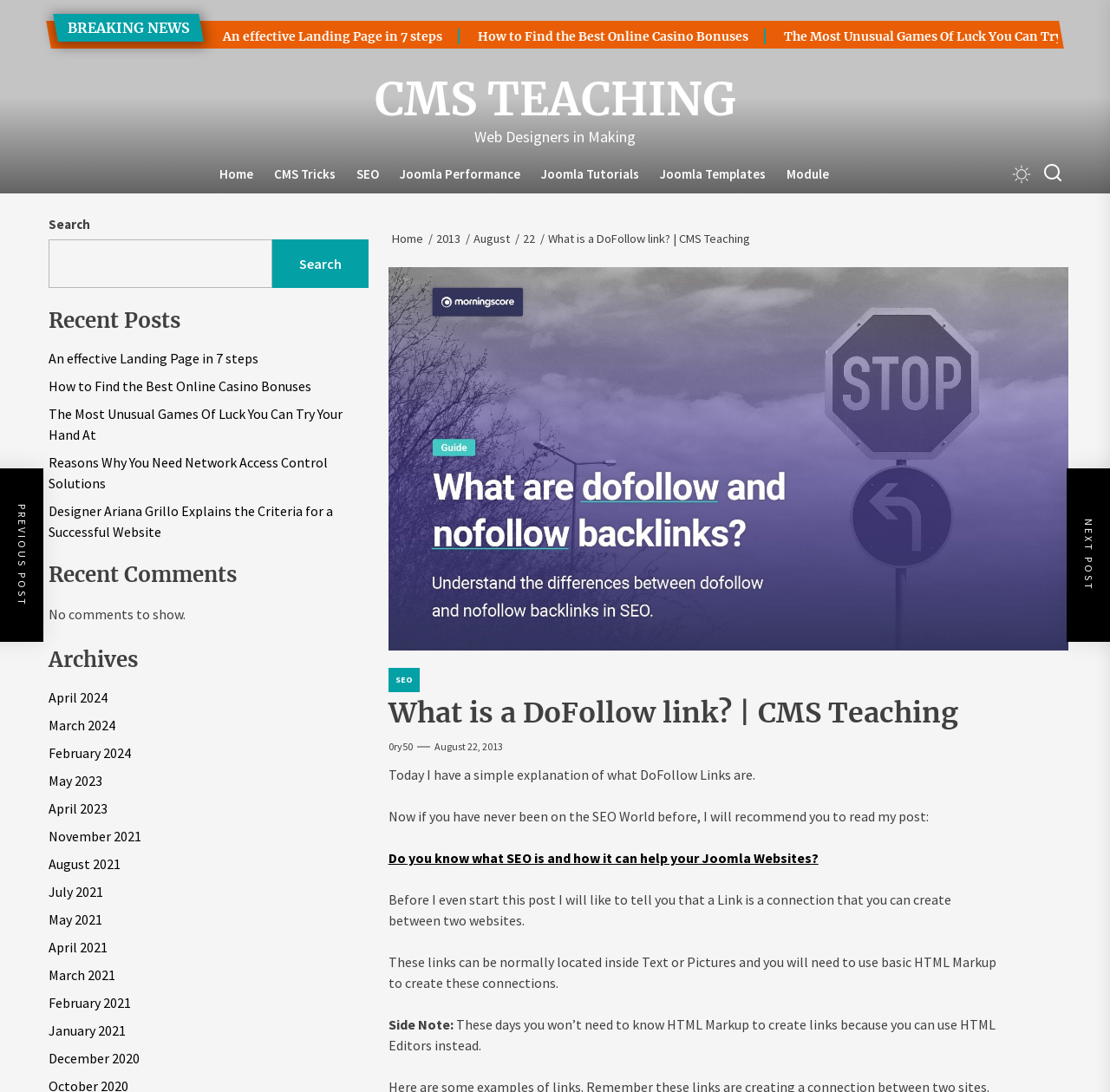Examine the image carefully and respond to the question with a detailed answer: 
What is the purpose of the 'Search' button?

I found the 'Search' button next to the search box, which suggests that the button is used to initiate a search on the website.